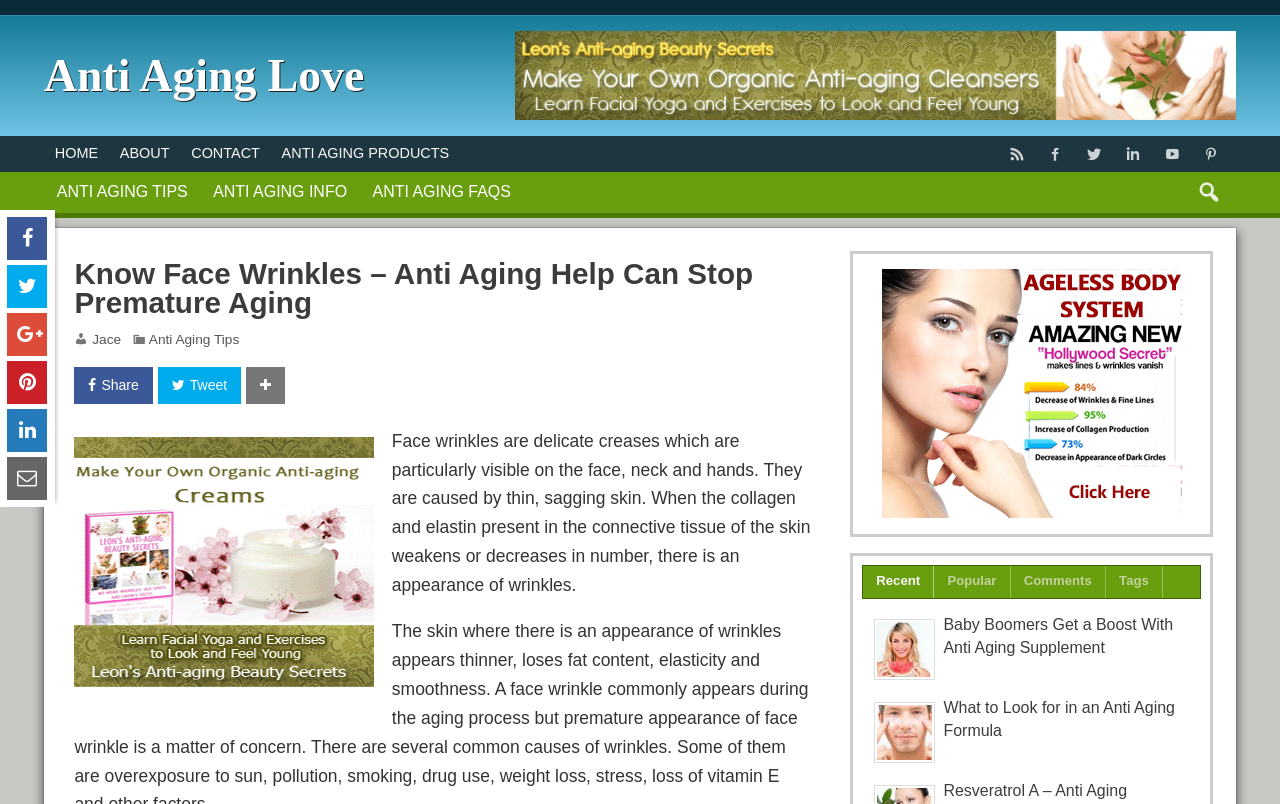What causes face wrinkles?
Please provide a single word or phrase as your answer based on the screenshot.

Thin, sagging skin